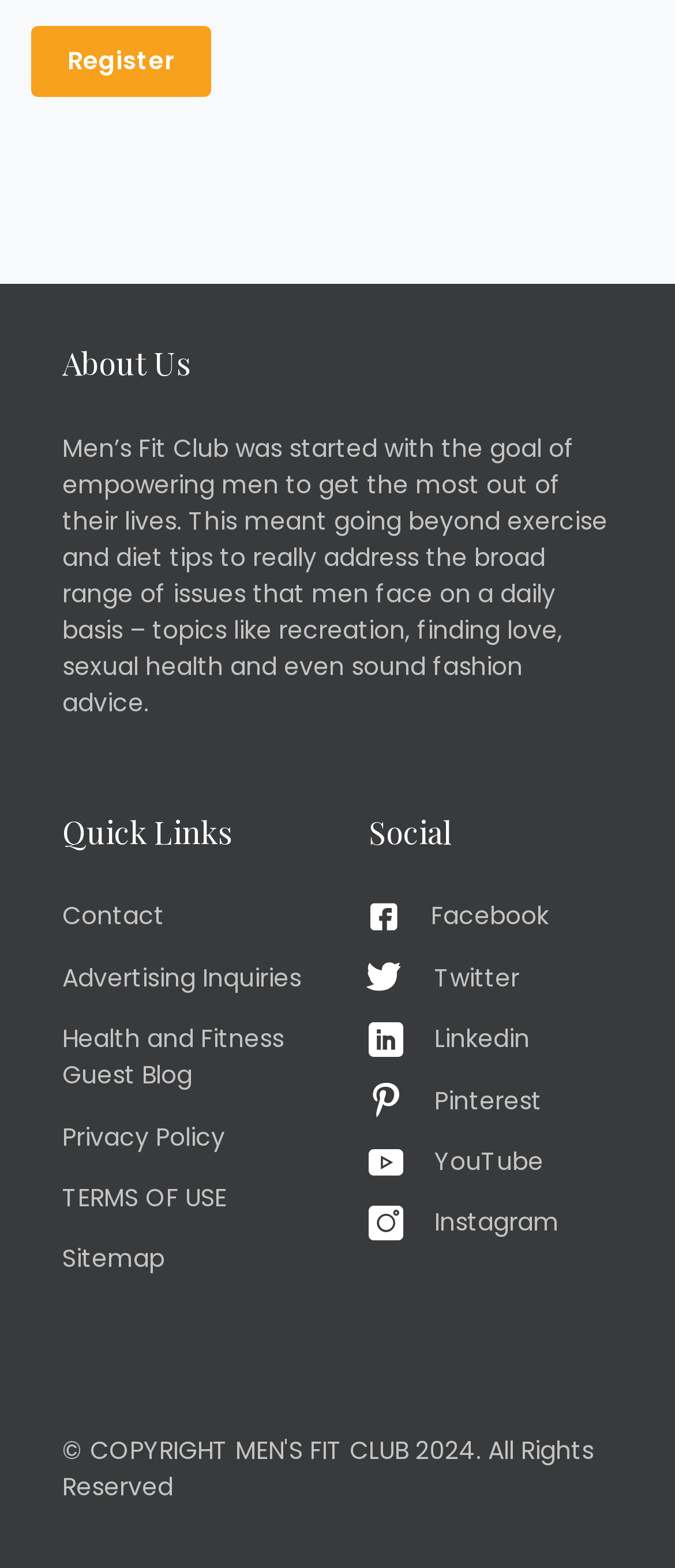Determine the bounding box coordinates of the element's region needed to click to follow the instruction: "register". Provide these coordinates as four float numbers between 0 and 1, formatted as [left, top, right, bottom].

[0.046, 0.016, 0.313, 0.062]